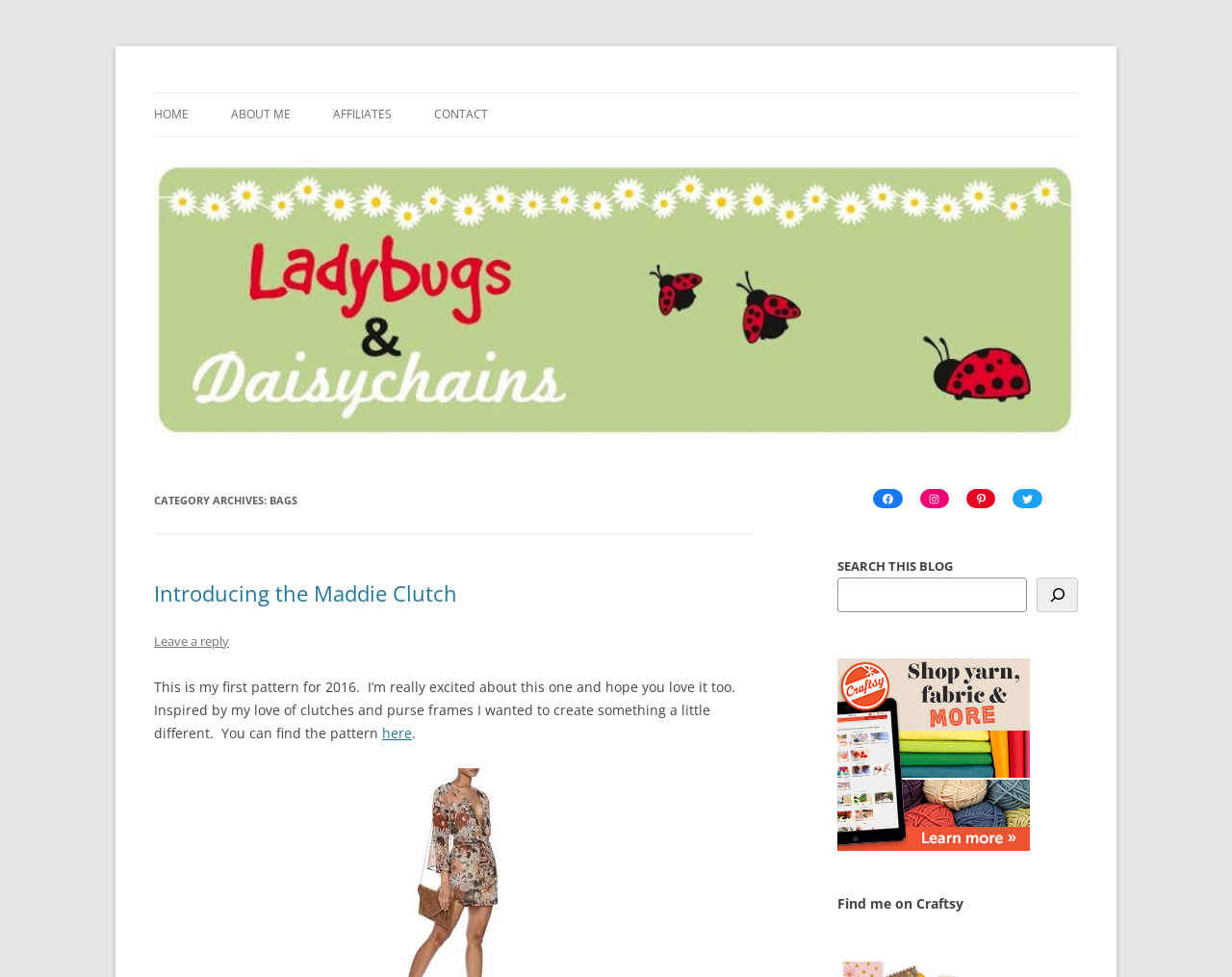Provide the bounding box coordinates for the UI element that is described by this text: "Affiliates". The coordinates should be in the form of four float numbers between 0 and 1: [left, top, right, bottom].

[0.27, 0.096, 0.318, 0.139]